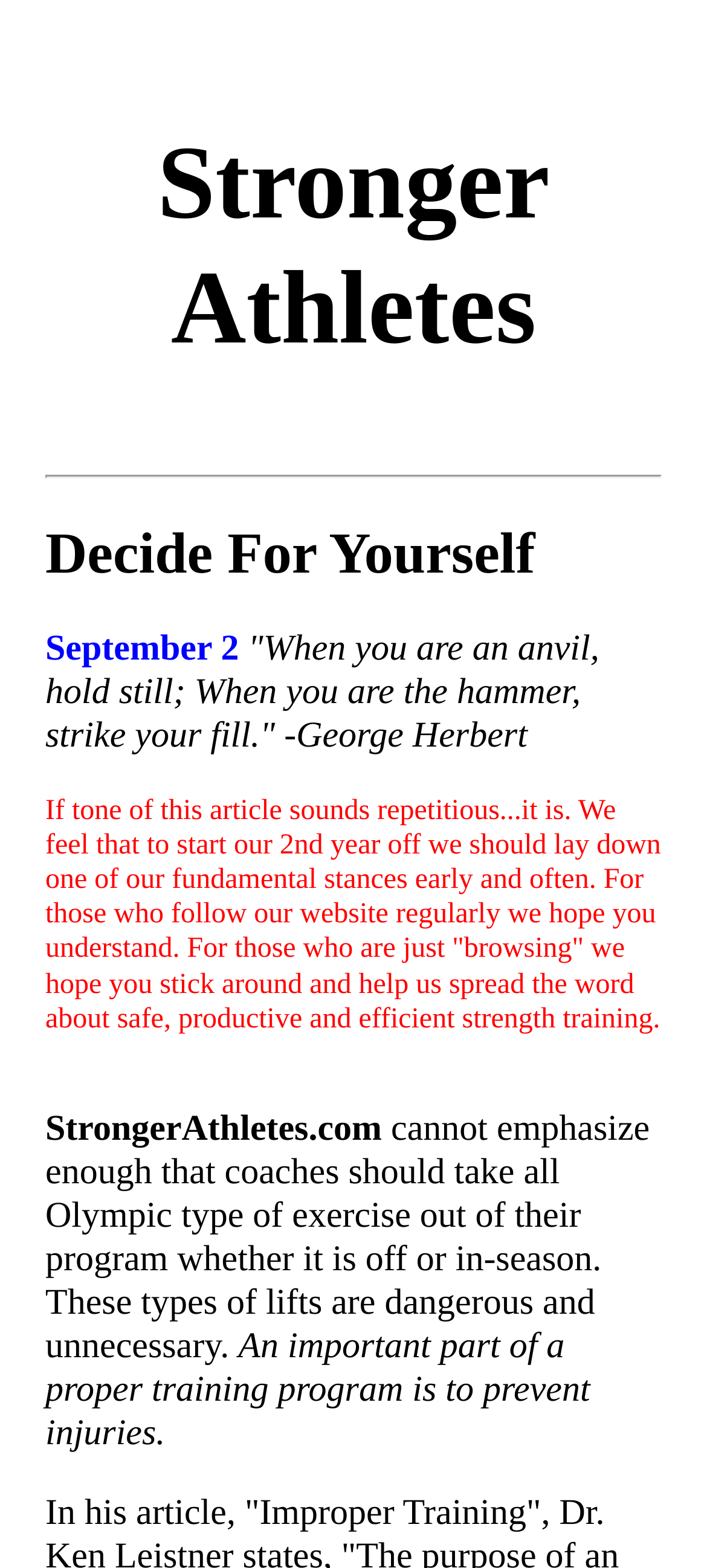Provide an in-depth description of the elements and layout of the webpage.

The webpage appears to be a blog or article page from StrongerAthletes.com. At the top, there is a title "Stronger Athletes" in a prominent position, followed by a horizontal separator line. Below the separator, there is a heading "Decide For Yourself" which seems to be the title of the article. 

To the right of the heading, there is a date "September 2" and a quote from George Herbert. The main content of the article starts below the quote, where the author explains that the tone of the article may sound repetitive, but it's essential to emphasize their stance on safe and efficient strength training. 

Further down, there is a mention of the website's name, StrongerAthletes.com, and a statement that coaches should avoid Olympic-type exercises in their programs because they are dangerous and unnecessary. Finally, at the bottom, there is a sentence highlighting the importance of preventing injuries in a proper training program.